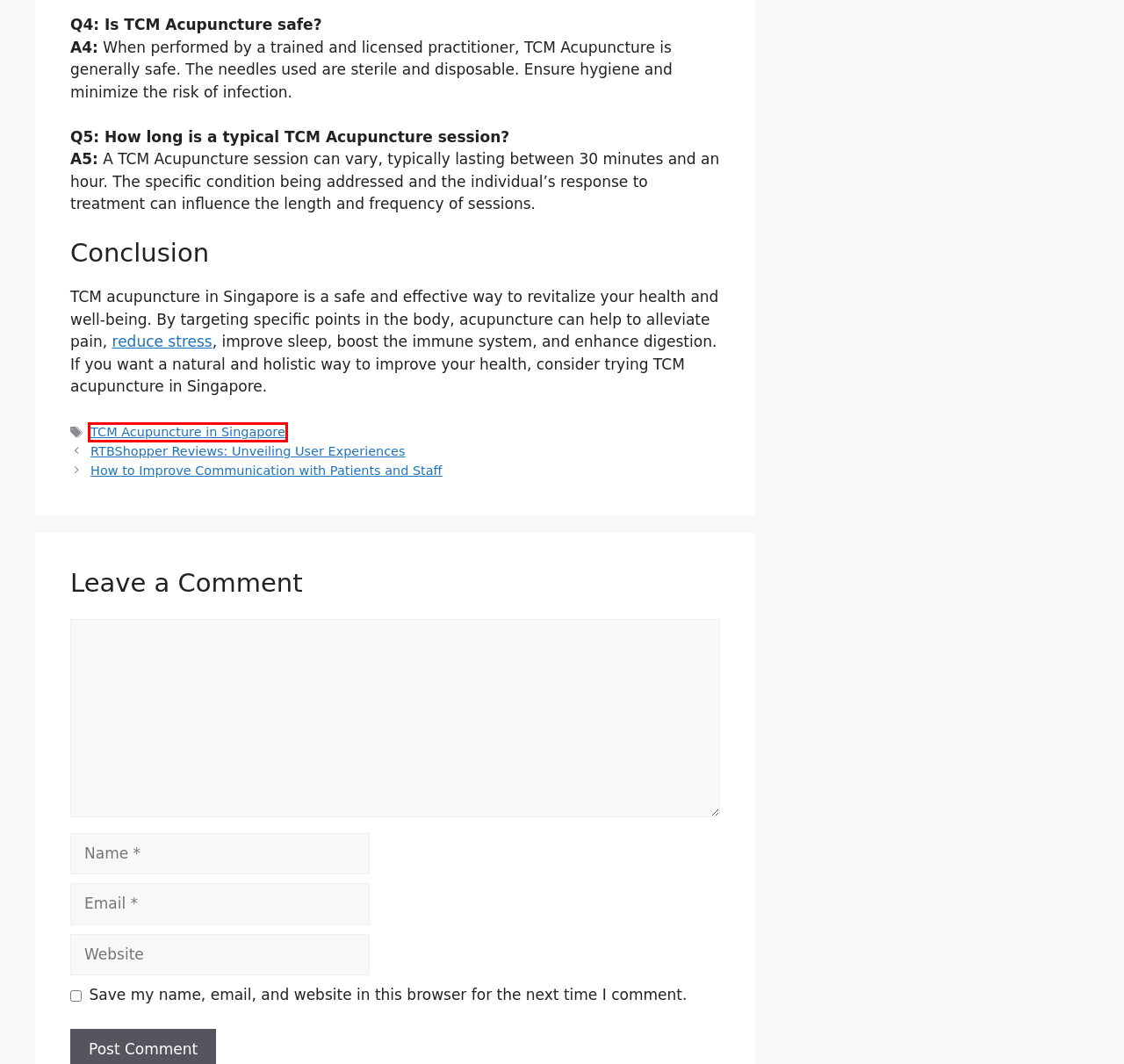You are looking at a screenshot of a webpage with a red bounding box around an element. Determine the best matching webpage description for the new webpage resulting from clicking the element in the red bounding box. Here are the descriptions:
A. Instagram Marketing Archives - Online Demand
B. Online Demand - Digital Marketing Ideas
C. How to Improve Communication with Patients and Staff
D. RTBShopper Reviews: Unveiling User Experiences
E. Social Media Marketing Archives - Online Demand
F. TCM Acupuncture in Singapore Archives - Online Demand
G. ZComfort Reviews (2024): My Personal Experience
H. Unveiling the Craft: Custom Die Cut Stickers Revolutionizing Personalization

F